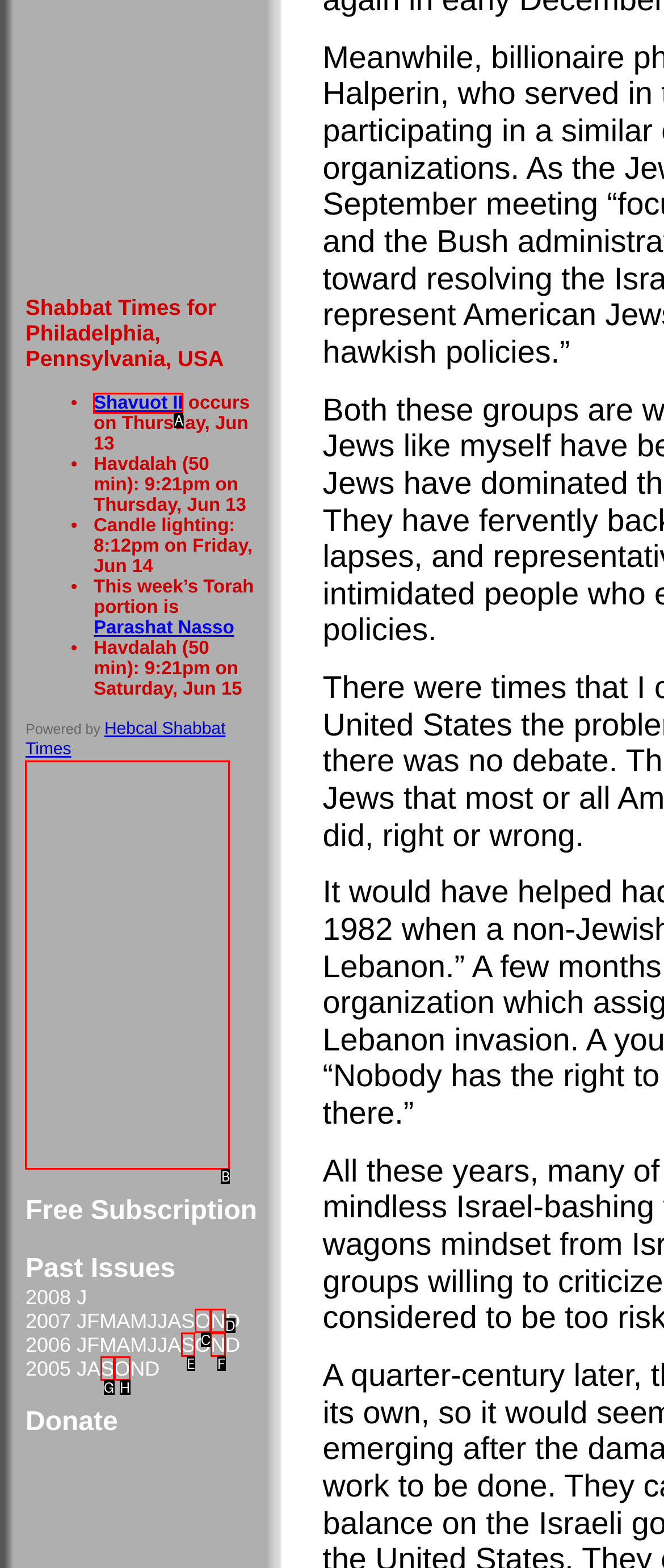Choose the option that matches the following description: Shavuot II
Answer with the letter of the correct option.

A